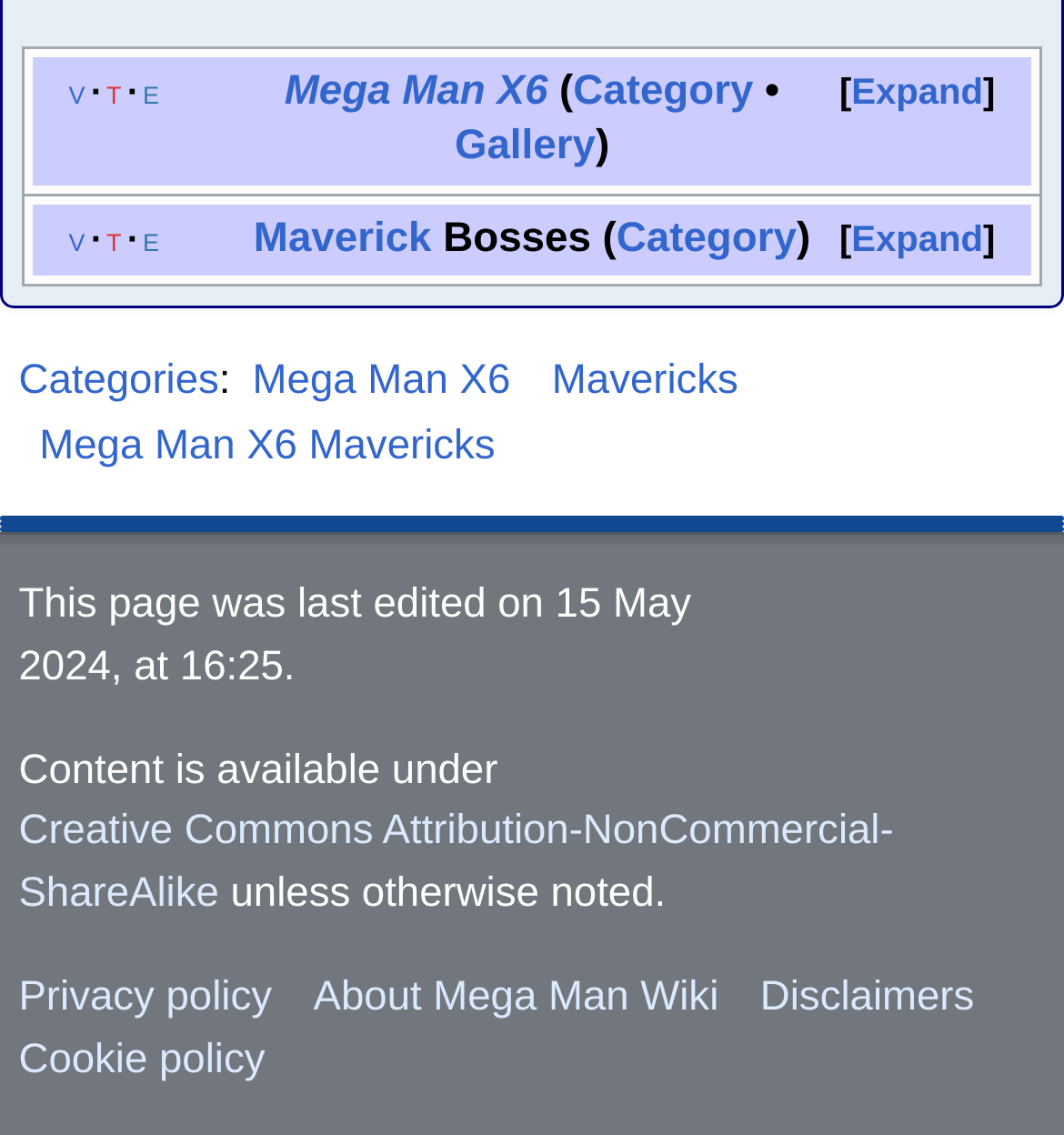Find the bounding box coordinates for the element that must be clicked to complete the instruction: "Go to Categories page". The coordinates should be four float numbers between 0 and 1, indicated as [left, top, right, bottom].

[0.018, 0.315, 0.206, 0.356]